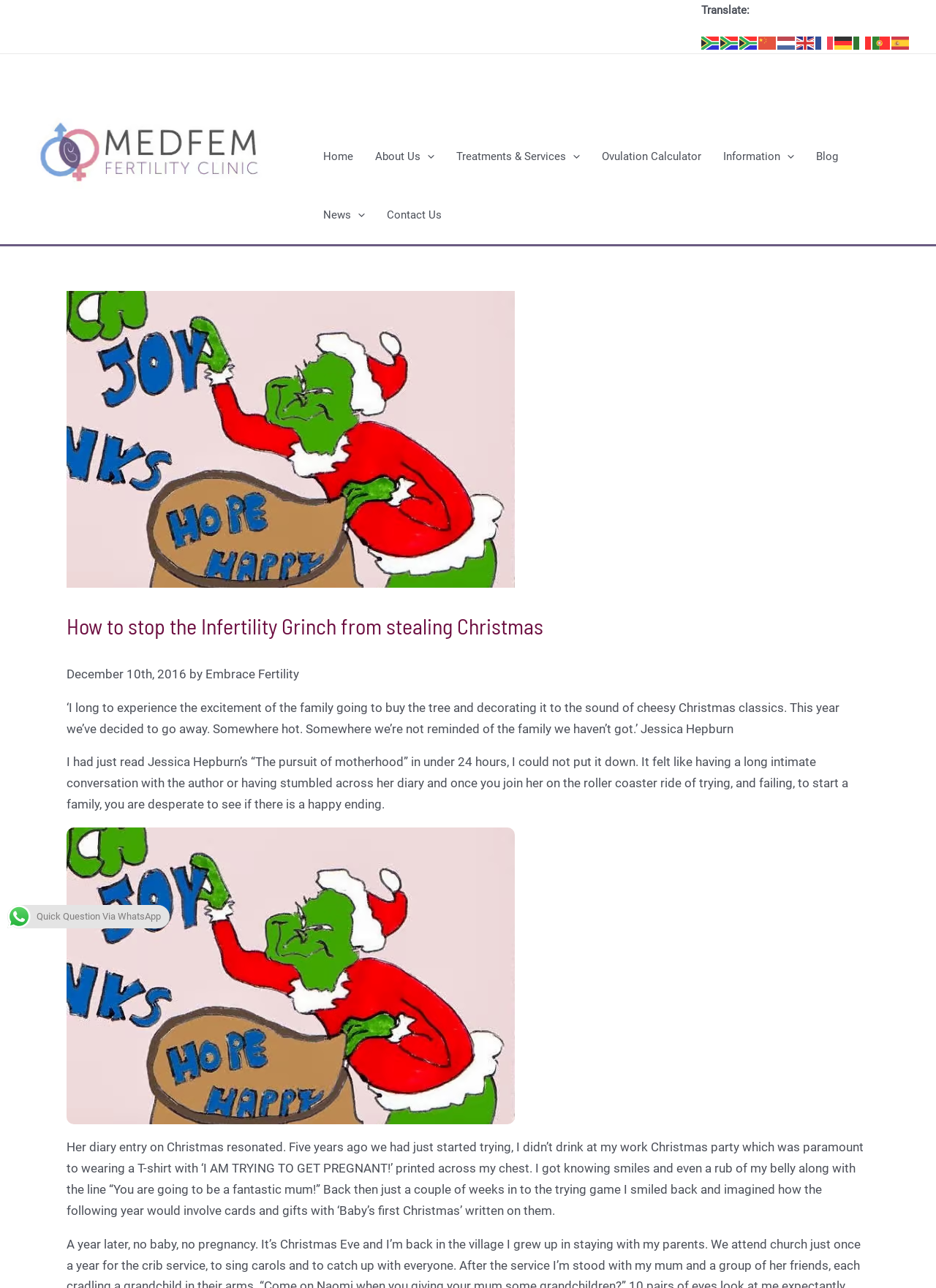What is the topic of the blog post?
Using the image as a reference, give a one-word or short phrase answer.

Infertility and Christmas